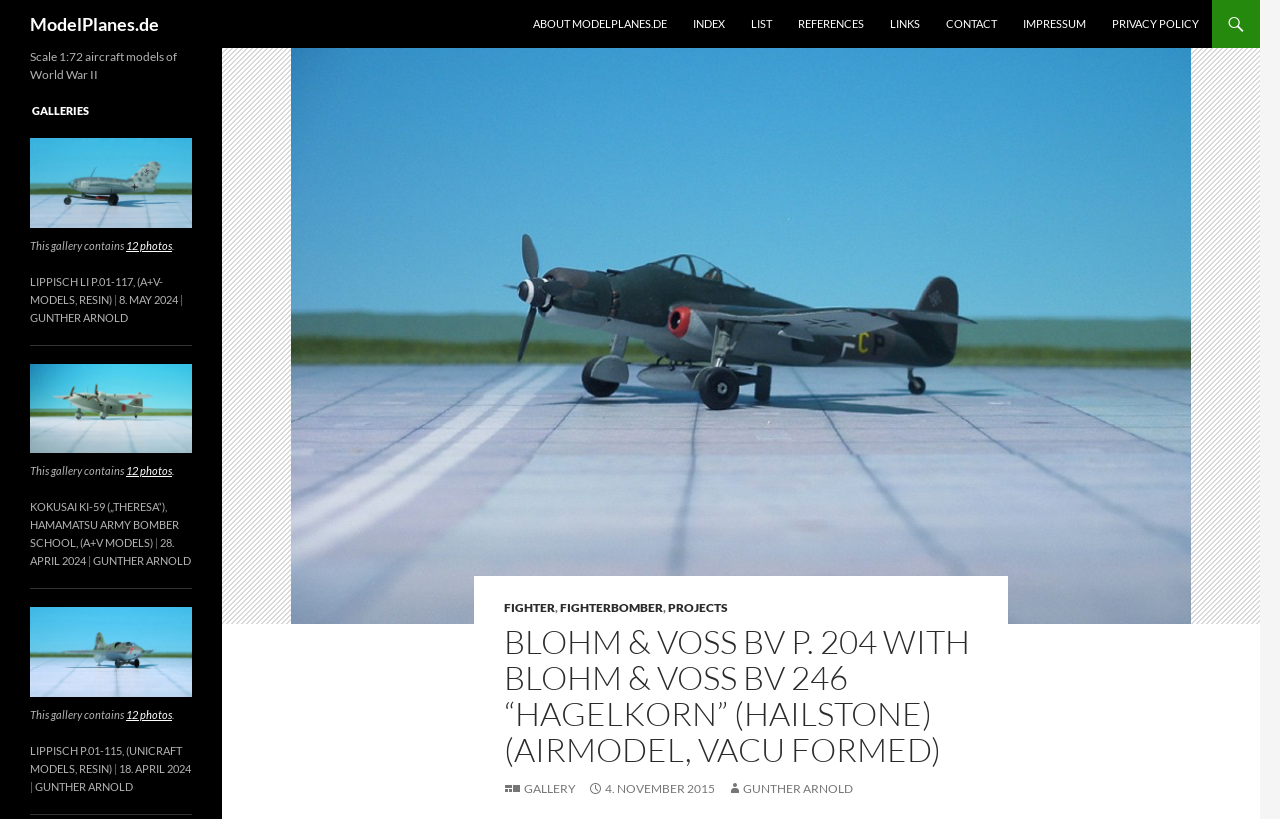Write an exhaustive caption that covers the webpage's main aspects.

The webpage is about ModelPlanes.de, a website showcasing scale 1:72 aircraft models of World War II. At the top, there is a heading "ModelPlanes.de" followed by a row of links to various sections of the website, including "ABOUT MODELPLANES.DE", "INDEX", "LIST", "REFERENCES", "LINKS", "CONTACT", and "IMPRESSUM" and "PRIVACY POLICY".

Below this, there is a header section with links to different categories, including "FIGHTER", "FIGHTERBOMBER", and "PROJECTS". Next to this, there is a heading "BLOHM & VOSS BV P. 204 WITH BLOHM & VOSS BV 246 “HAGELKORN” (HAILSTONE) (AIRMODEL, VACU FORMED)" followed by a link to a gallery and a link to a date "4. NOVEMBER 2015" and a link to "GUNTHER ARNOLD".

The main content of the webpage is divided into three sections, each containing a heading, a link to a gallery, and a description of the gallery. The first section has a heading "Scale 1:72 aircraft models of World War II" and describes a gallery containing 12 photos. The second section has a heading "GALLERIES" and describes a gallery containing 12 photos. The third section has a heading "LIPPISCH LI P.01-117, (A+V-MODELS, RESIN) |" and describes a gallery containing 12 photos.

Each of these sections also has a link to a date and a link to "GUNTHER ARNOLD". The webpage has a total of three sections, each with a similar structure, showcasing different aircraft models.